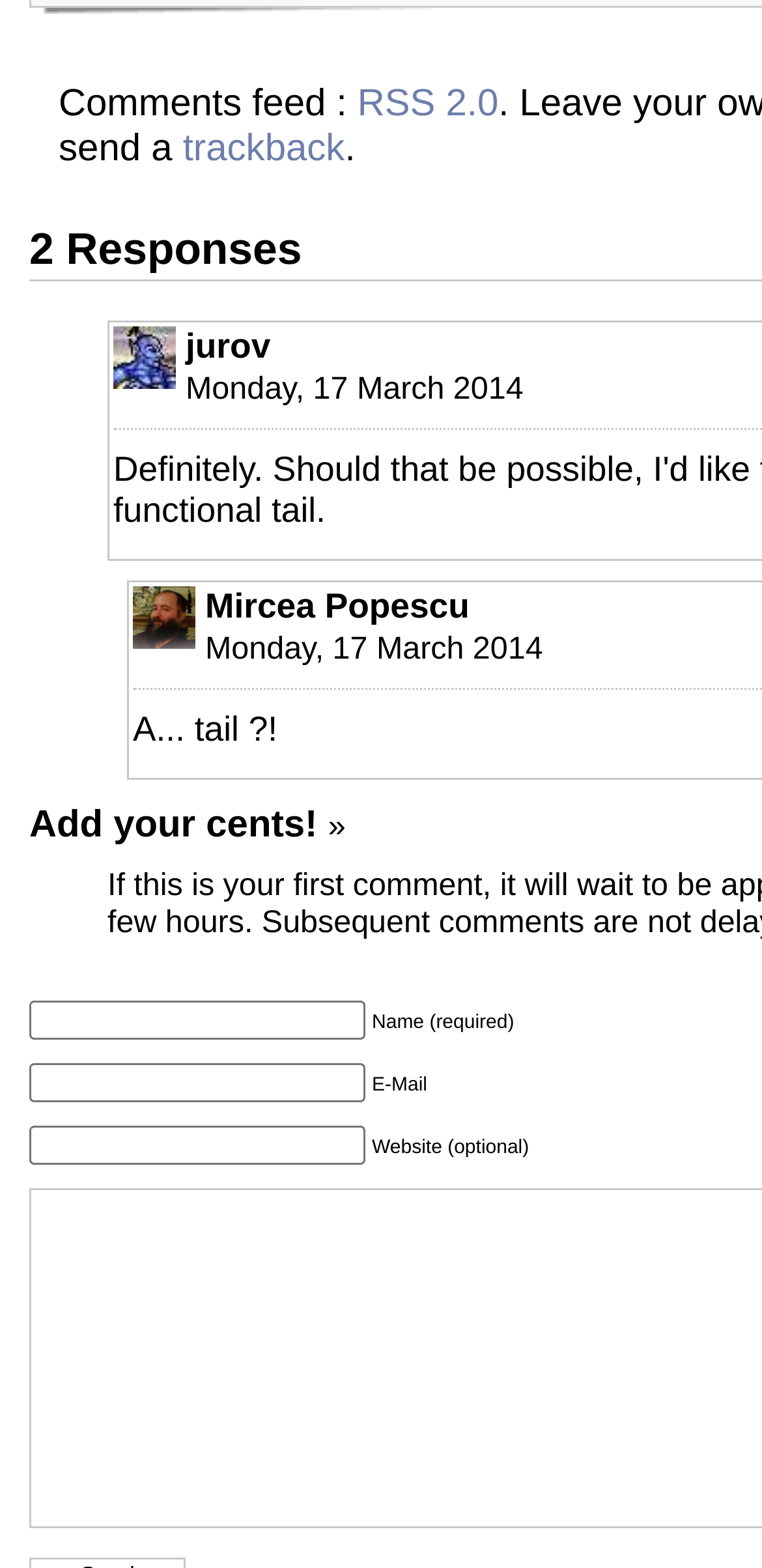Find the bounding box coordinates for the HTML element specified by: "parent_node: E-Mail name="email0dc17df"".

[0.038, 0.678, 0.479, 0.703]